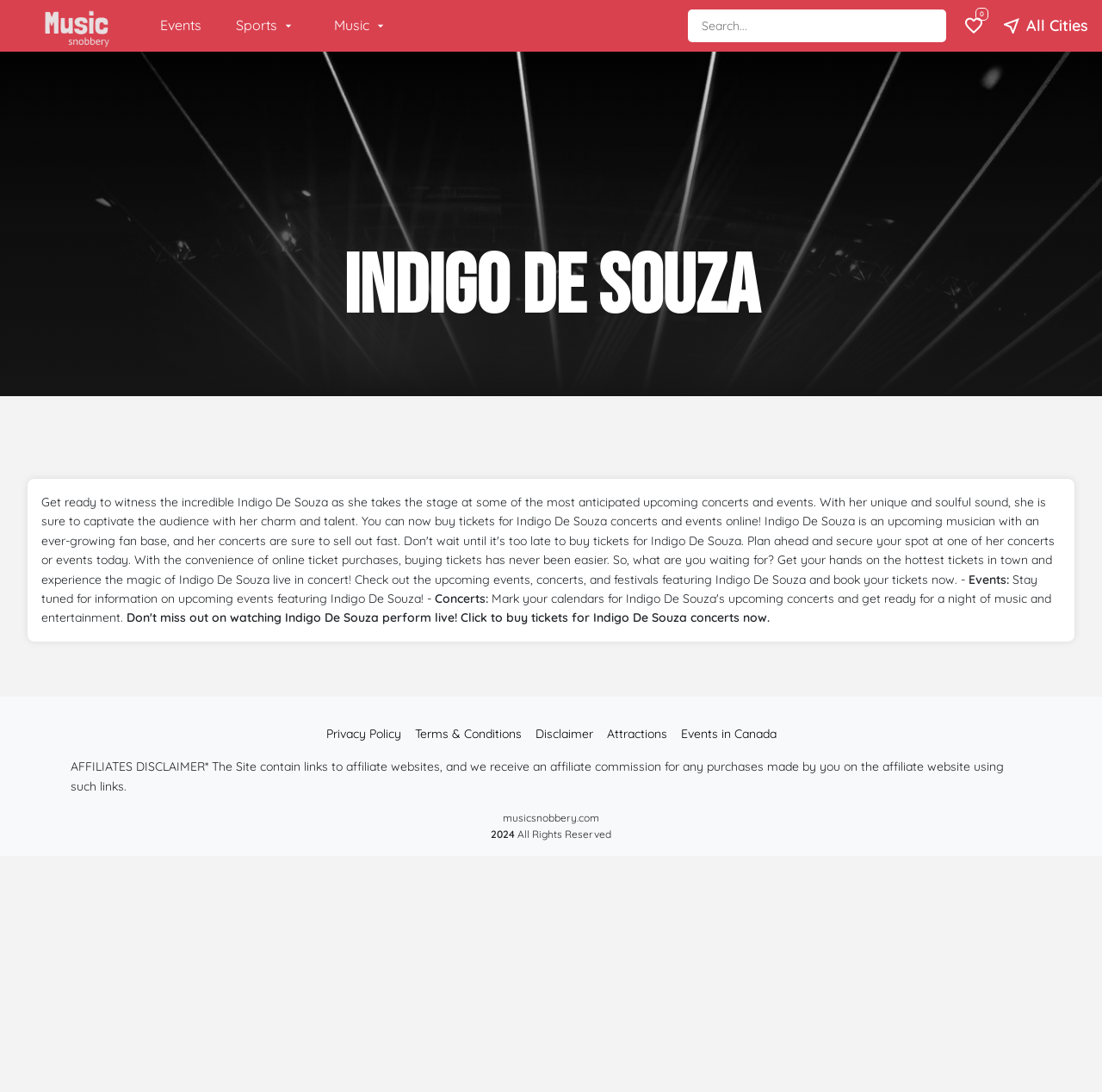Identify the bounding box coordinates of the clickable region necessary to fulfill the following instruction: "Read privacy policy". The bounding box coordinates should be four float numbers between 0 and 1, i.e., [left, top, right, bottom].

[0.296, 0.665, 0.364, 0.679]